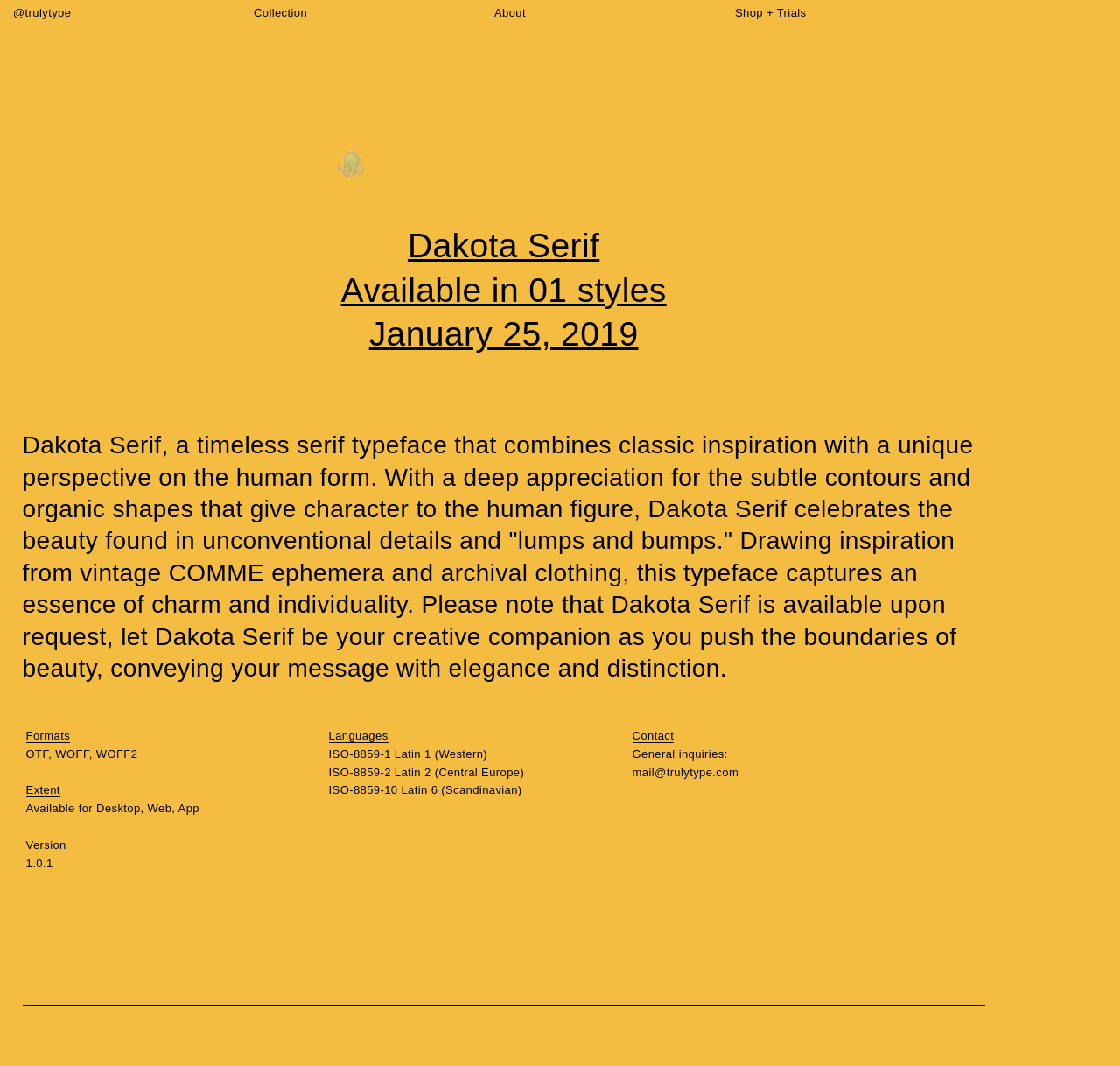Extract the main headline from the webpage and generate its text.

Buy Trials Info